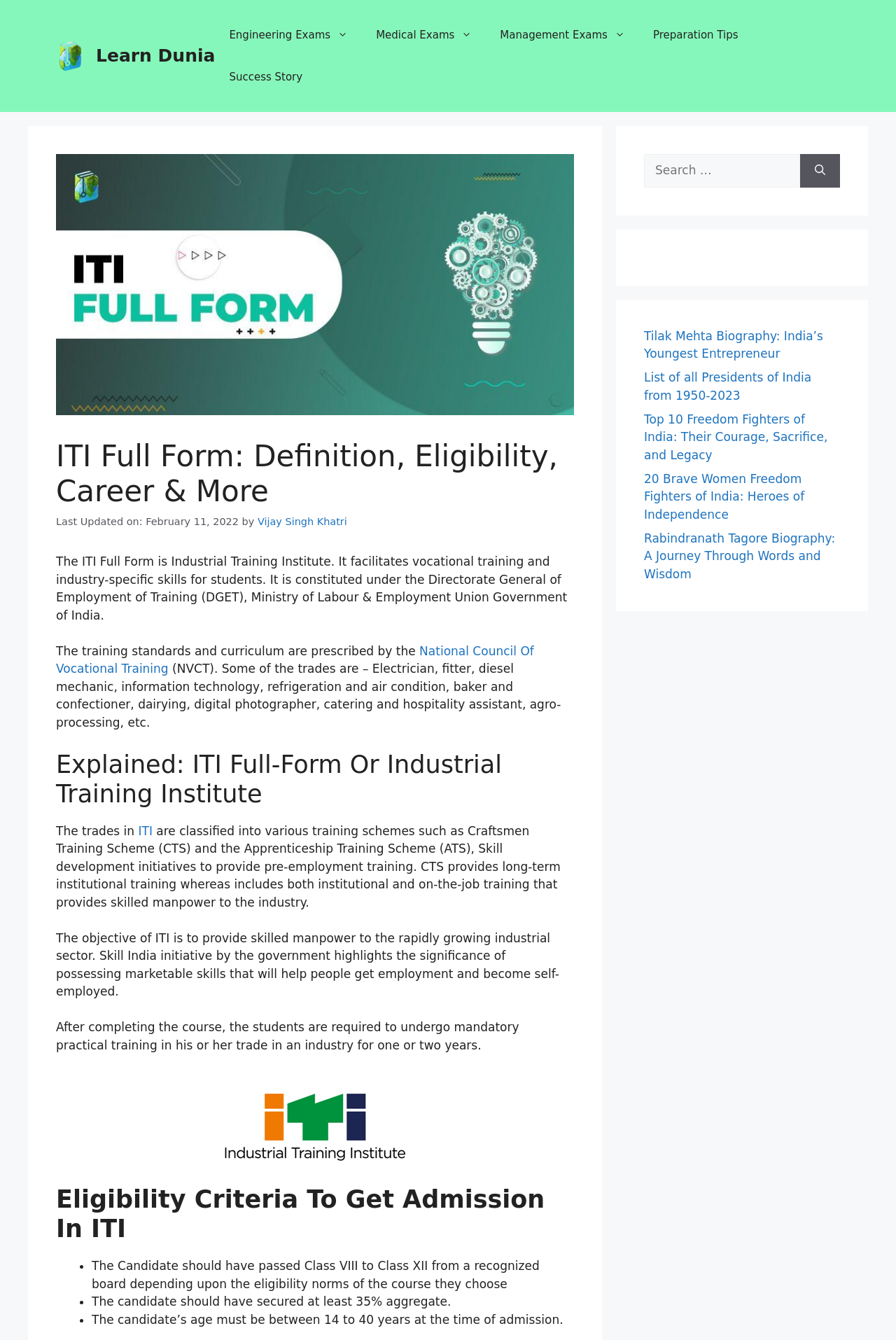Locate the bounding box coordinates of the clickable area to execute the instruction: "Search for a term". Provide the coordinates as four float numbers between 0 and 1, represented as [left, top, right, bottom].

[0.719, 0.115, 0.893, 0.14]